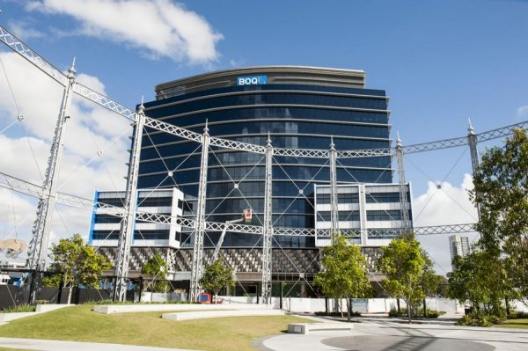Explain the image in a detailed and descriptive way.

The image showcases the Bank of Queensland (BOQ) head office, prominently featuring a contemporary architectural design that integrates functionality and aesthetics. The building is characterized by its sleek glass facade, reflecting modern corporate architecture. Surrounding the structure is an artistically designed framework that resembles industrial motifs, likely serving both structural and artistic purposes. 

In the foreground, well-maintained greenery enhances the visual appeal of the area, contributing to a pleasant urban environment. The sky overhead is bright and clear, indicating a sunny day that further illuminates the architectural details of the BOQ head office. This dynamic setting underscores the integration of natural and built environments, a theme that resonates with the artistic vision articulated by Daniel Templeman, the artist behind the facade's design. The project aims to engage viewers with the interplay of light, perspective, and architectural form.